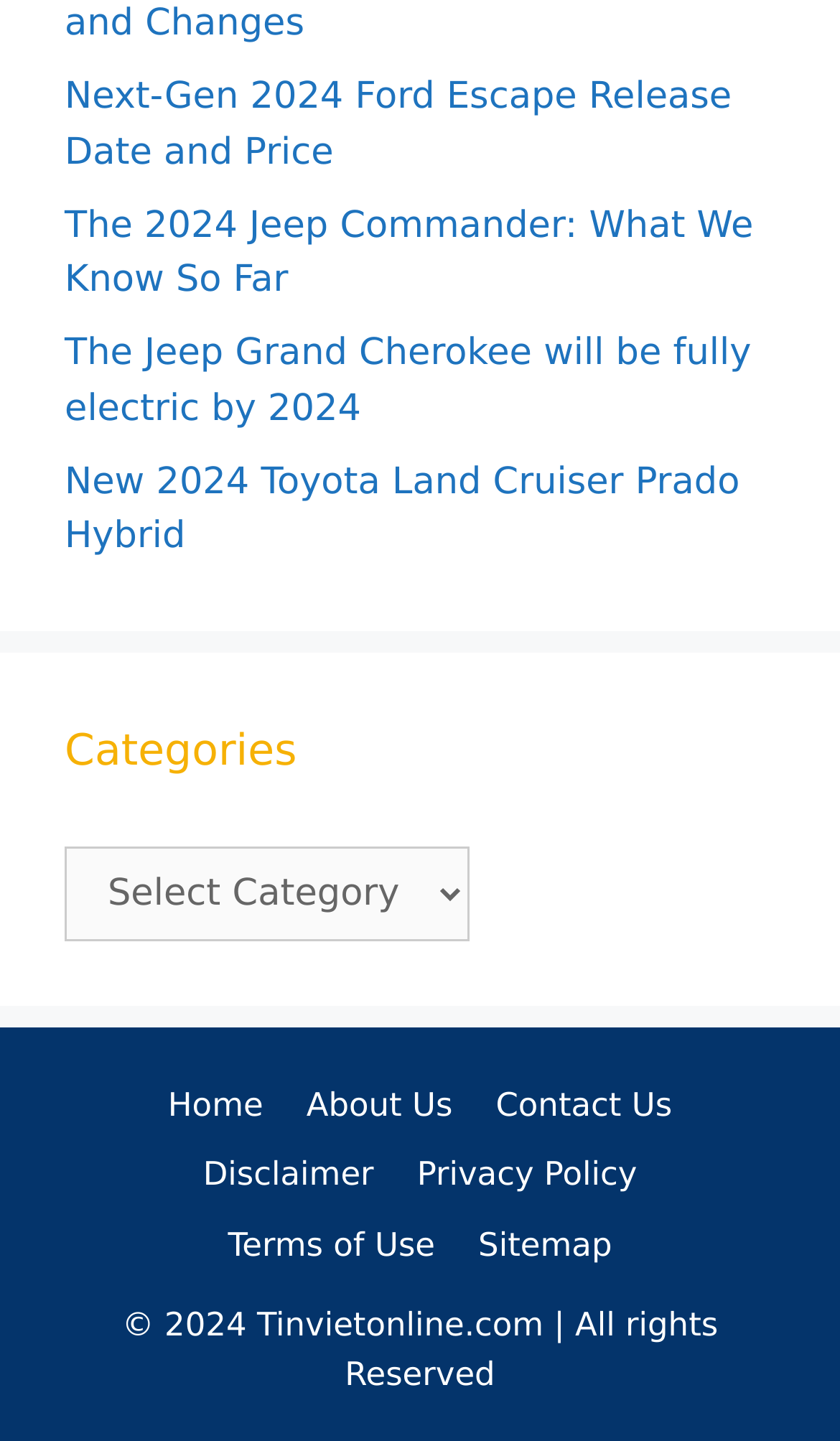Please predict the bounding box coordinates (top-left x, top-left y, bottom-right x, bottom-right y) for the UI element in the screenshot that fits the description: Disclaimer

[0.242, 0.801, 0.445, 0.828]